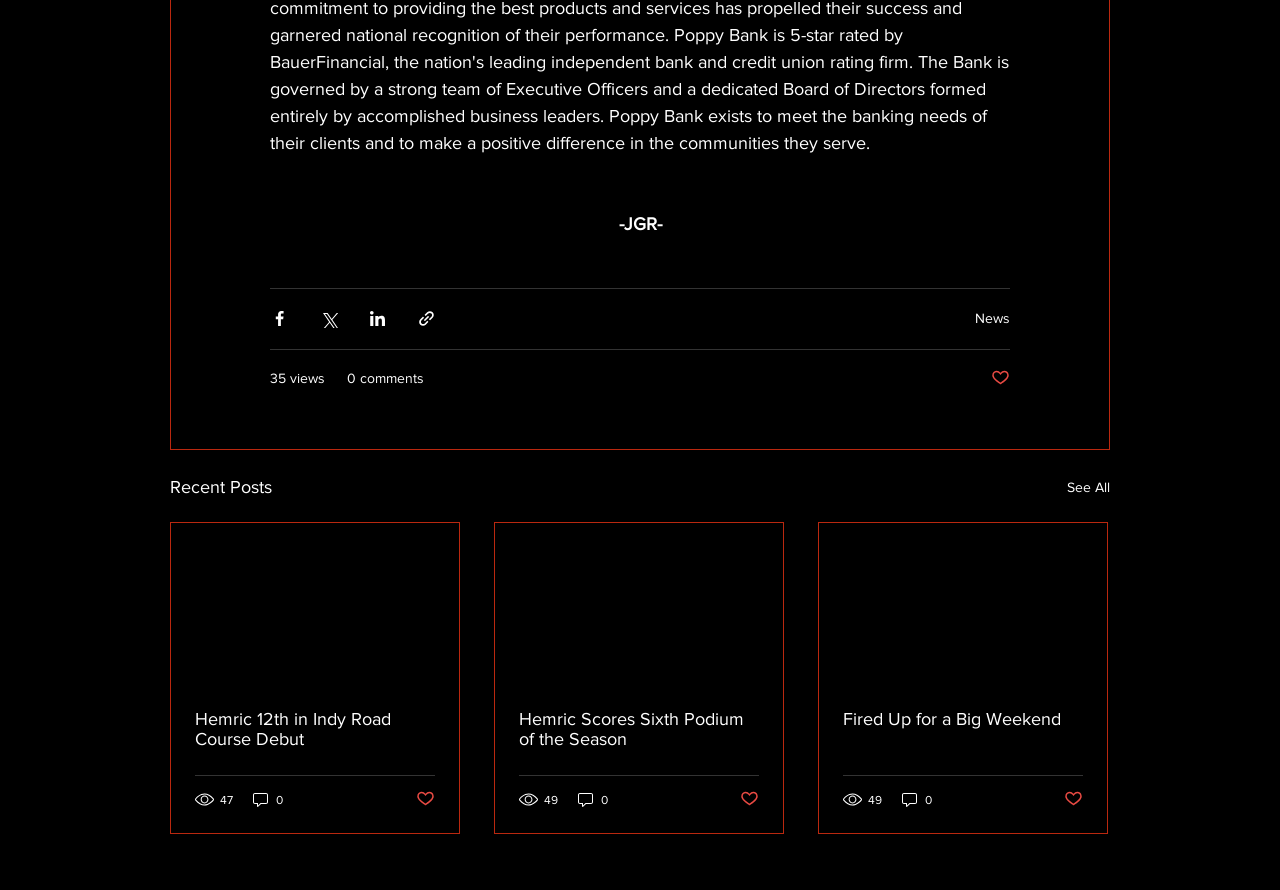Determine the bounding box coordinates for the area you should click to complete the following instruction: "Like the post".

[0.774, 0.413, 0.789, 0.437]